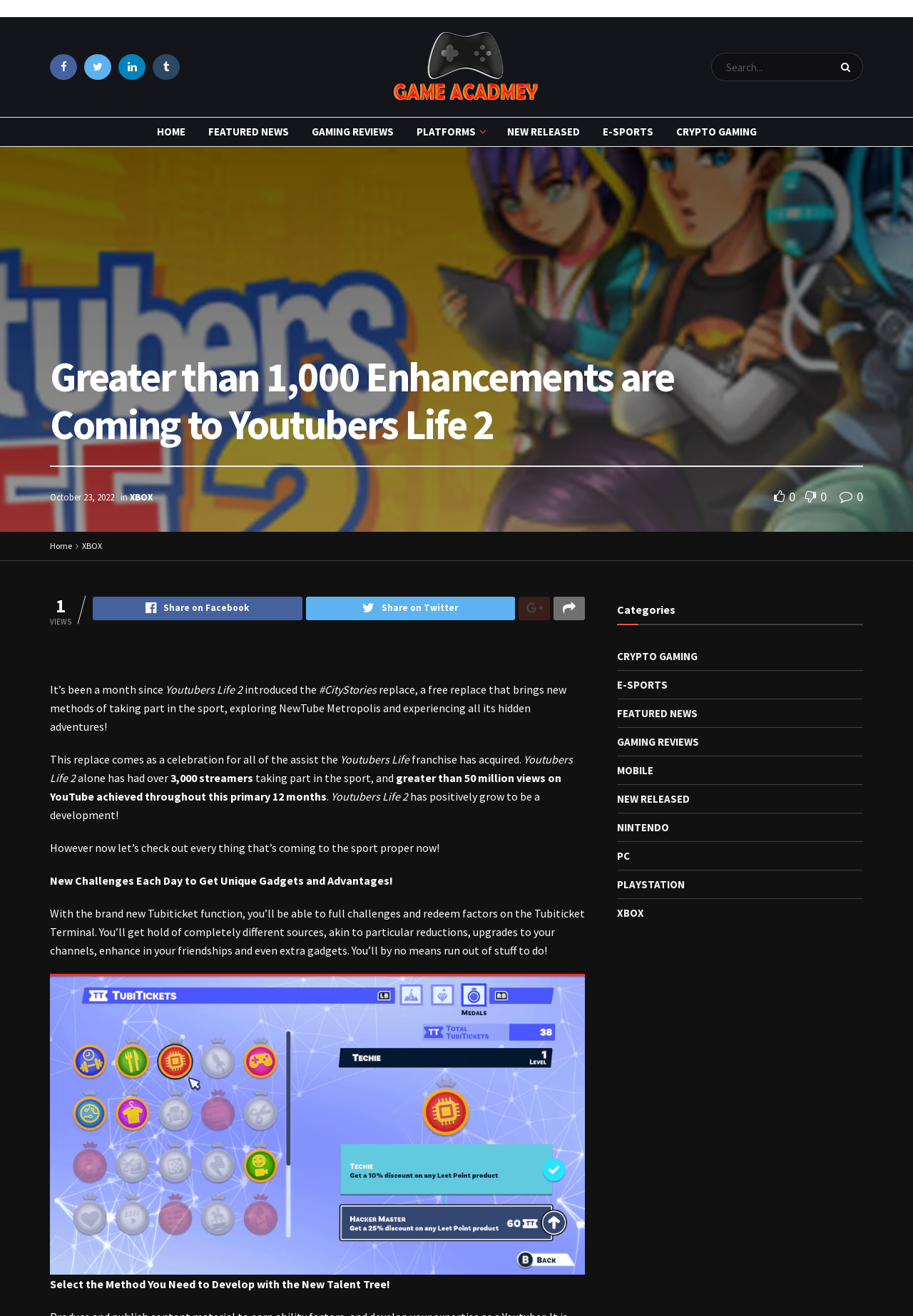Can you find the bounding box coordinates for the element to click on to achieve the instruction: "View categories"?

[0.676, 0.453, 0.74, 0.473]